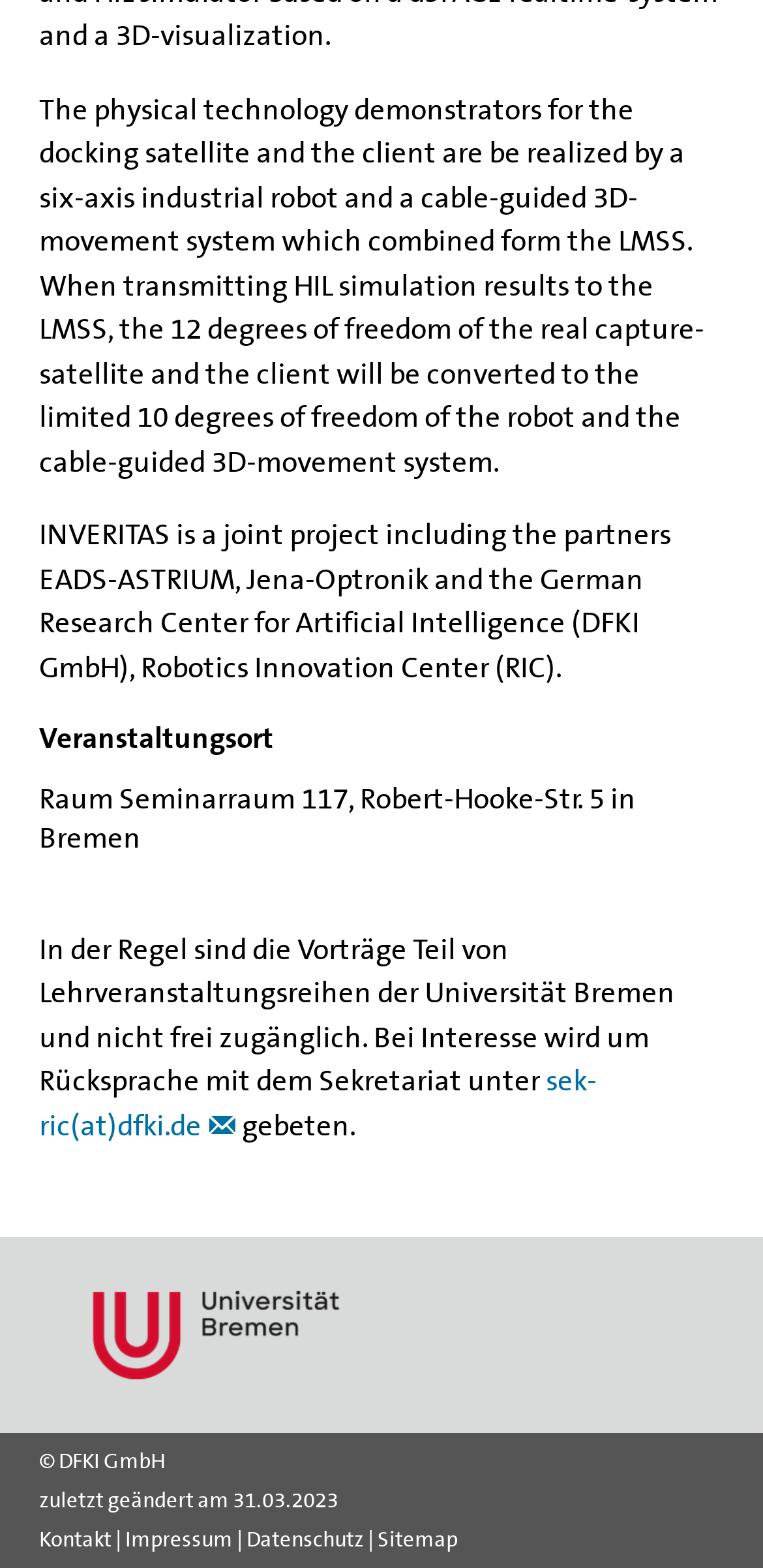What is the name of the joint project?
Refer to the screenshot and deliver a thorough answer to the question presented.

The name of the joint project is mentioned in the second paragraph of the webpage, which states 'INVERITAS is a joint project including the partners EADS-ASTRIUM, Jena-Optronik and the German Research Center for Artificial Intelligence (DFKI GmbH), Robotics Innovation Center (RIC).'.